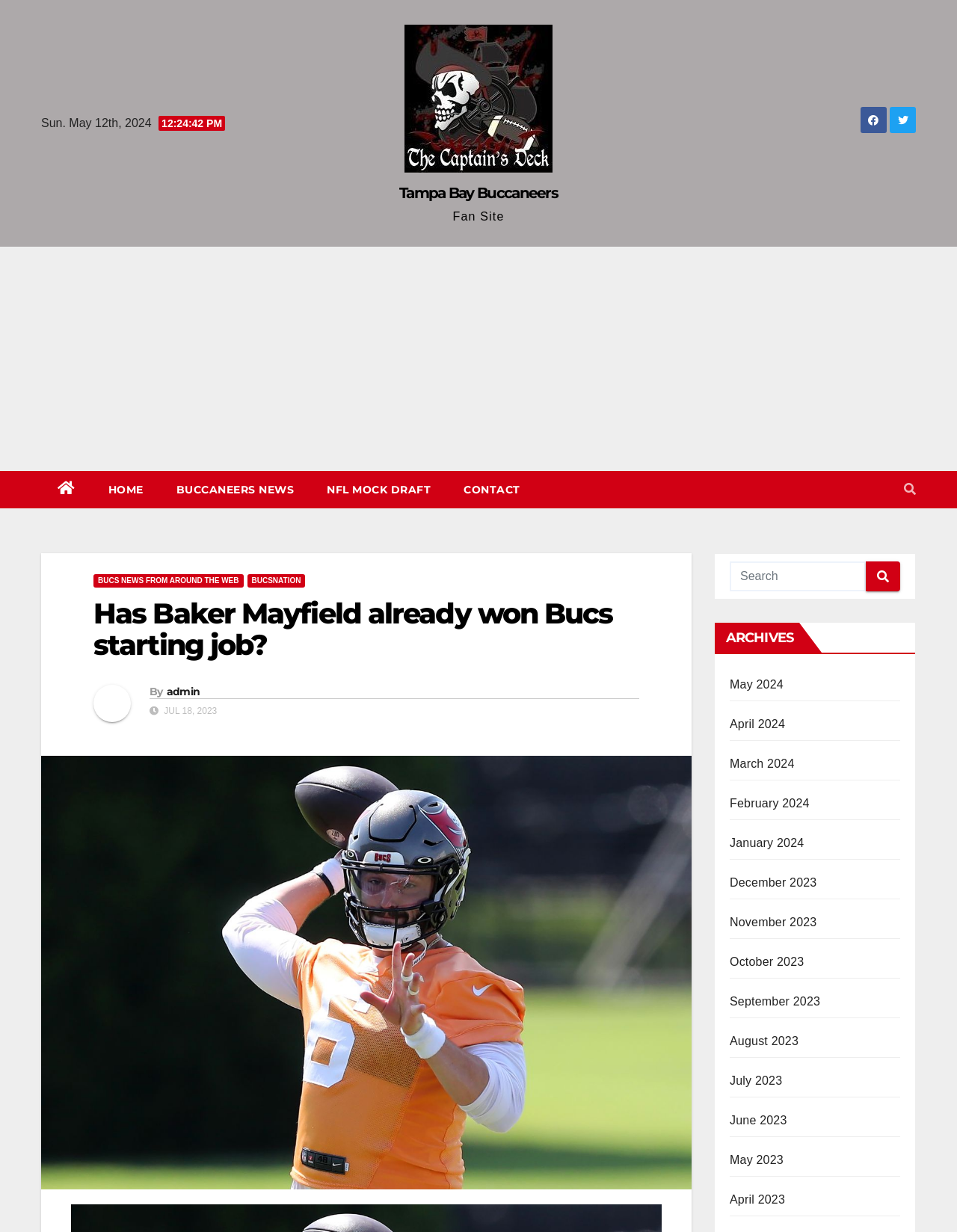Determine the bounding box coordinates of the clickable region to carry out the instruction: "Click on the Buccaneers News link".

[0.167, 0.382, 0.324, 0.413]